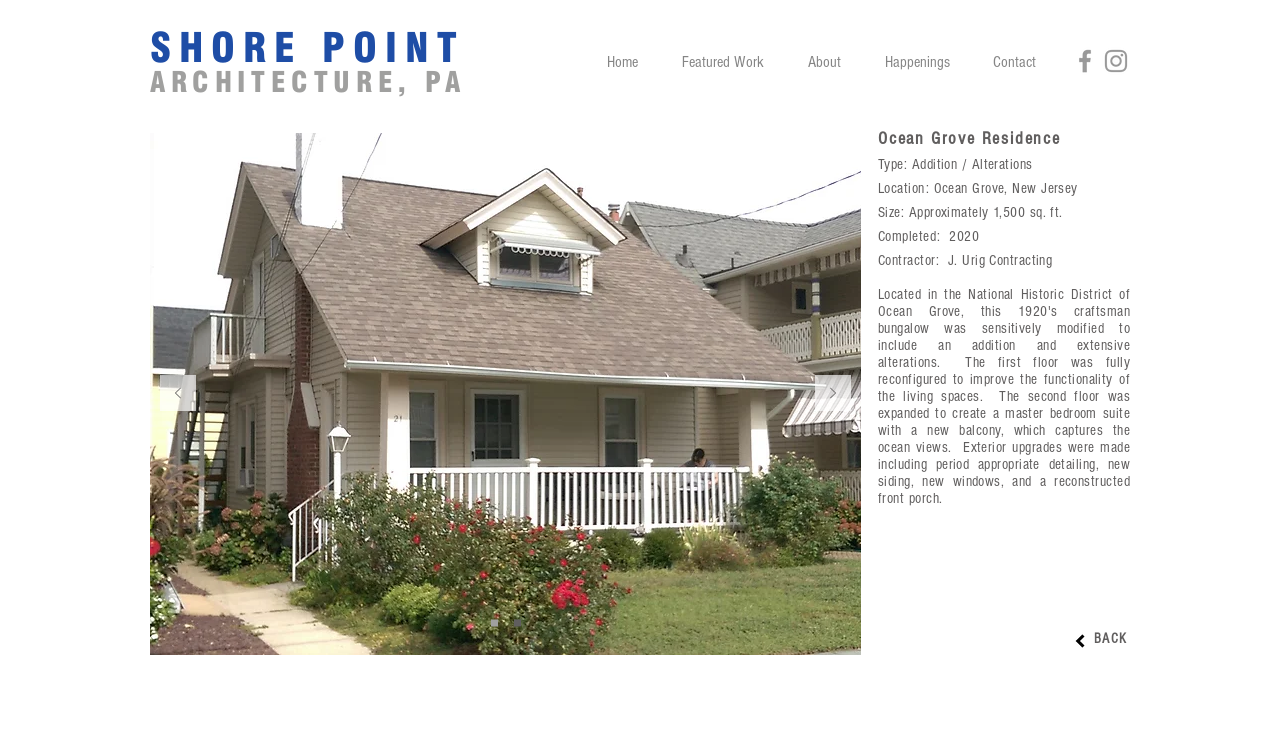From the element description: "ARCHITECTURE, PA", extract the bounding box coordinates of the UI element. The coordinates should be expressed as four float numbers between 0 and 1, in the order [left, top, right, bottom].

[0.117, 0.092, 0.364, 0.137]